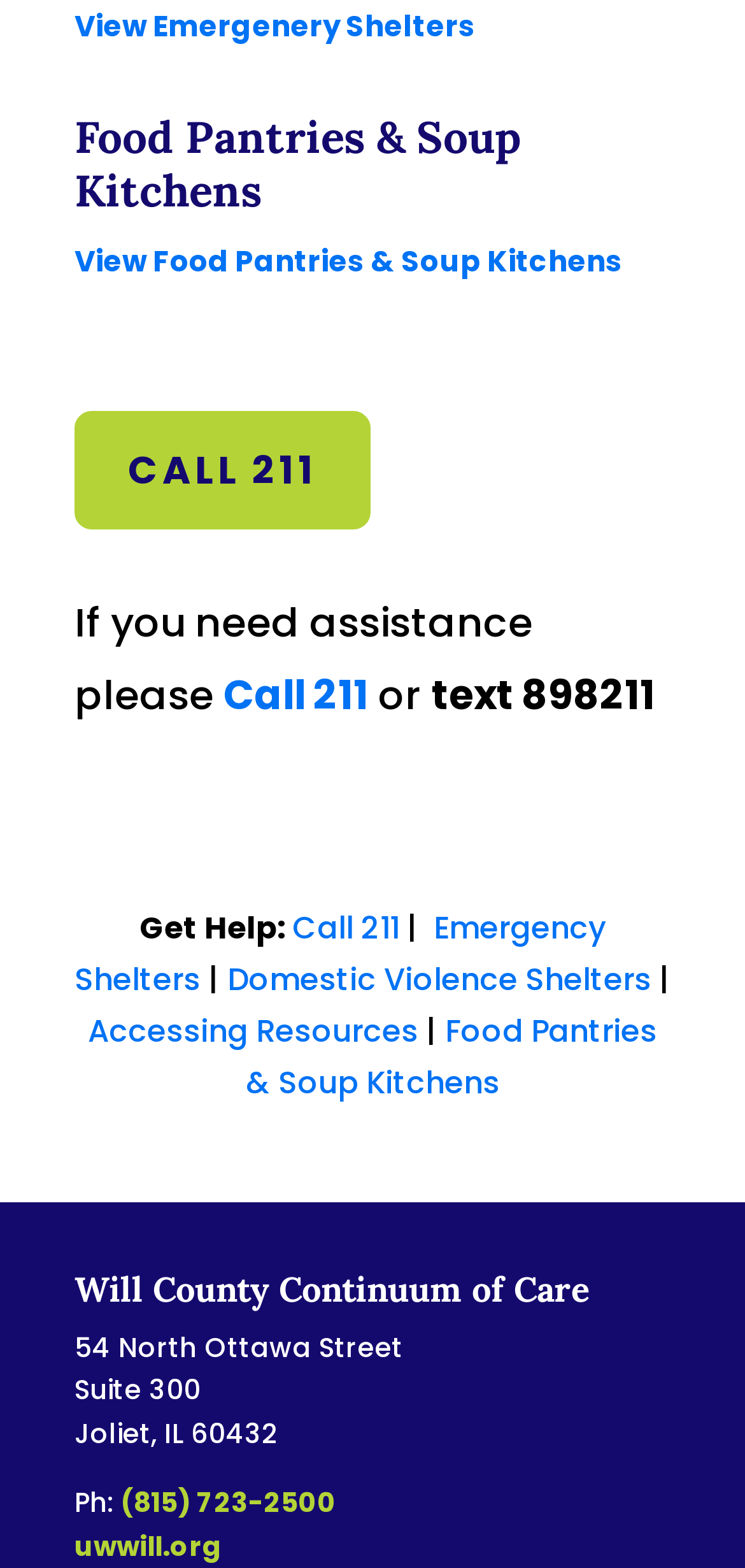How many ways are there to get help?
Using the image, respond with a single word or phrase.

3